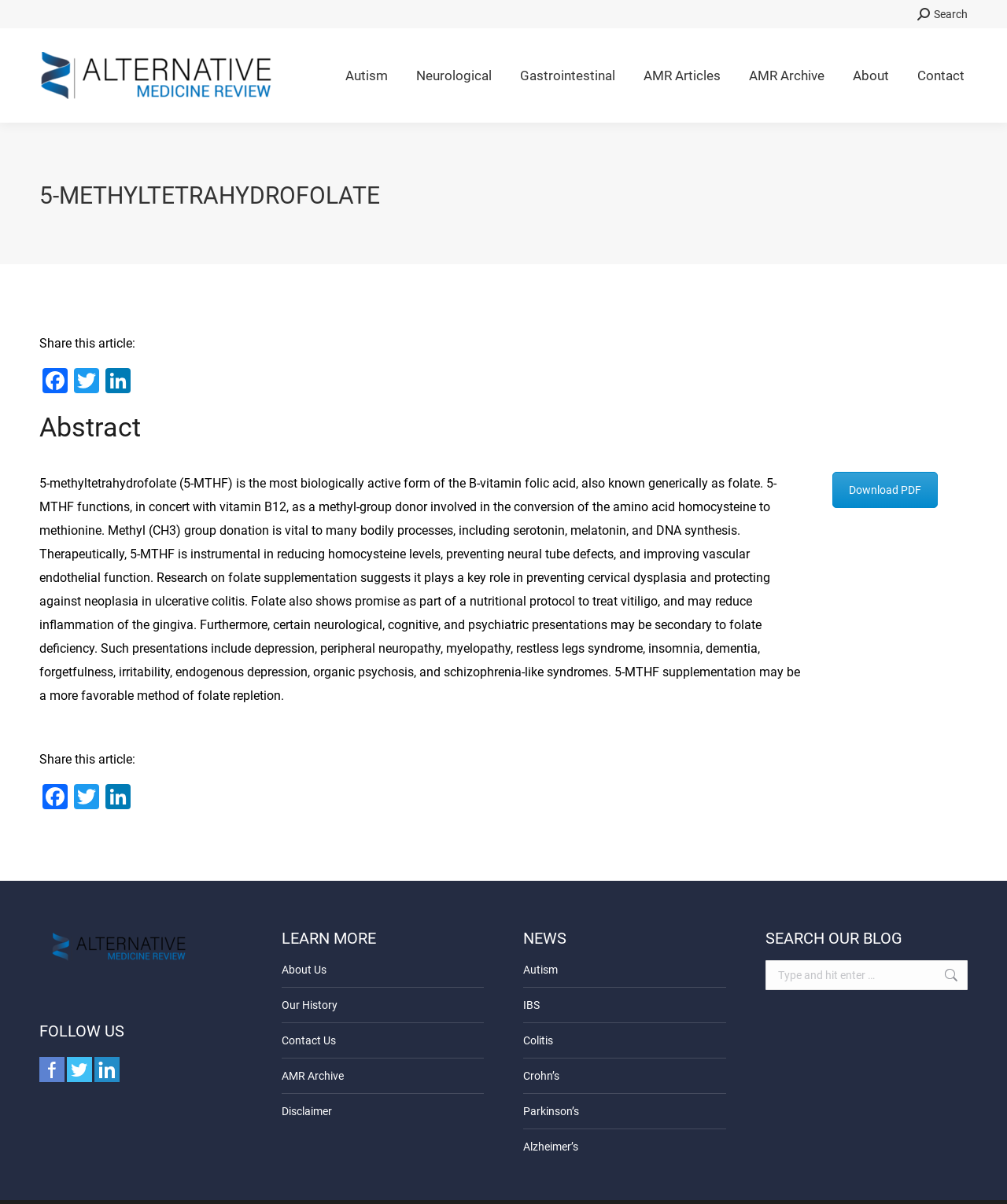Respond to the question below with a single word or phrase:
What is the purpose of the 'Search:' field?

To search the blog